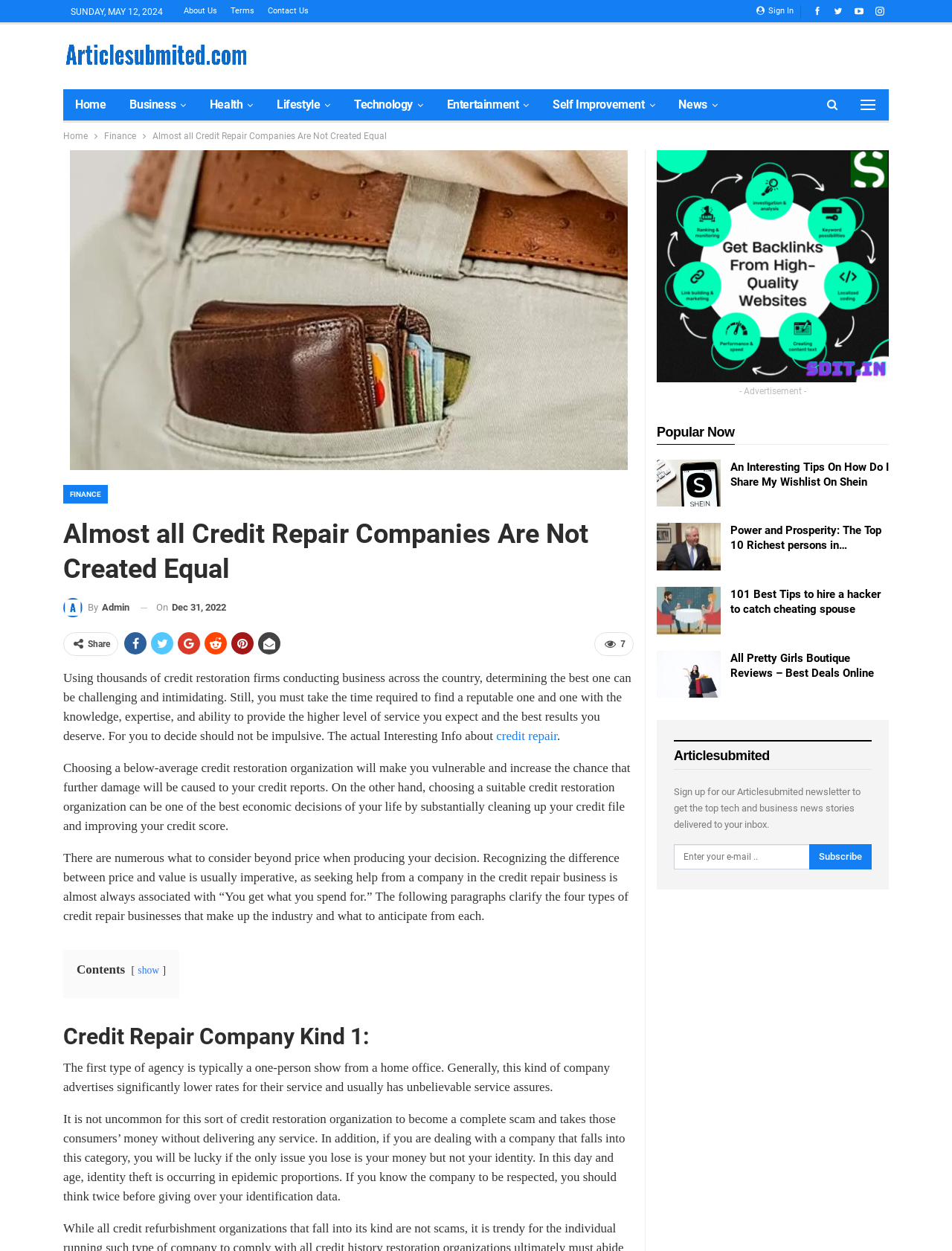Find the bounding box coordinates for the element that must be clicked to complete the instruction: "Click the Contact us link". The coordinates should be four float numbers between 0 and 1, indicated as [left, top, right, bottom].

None